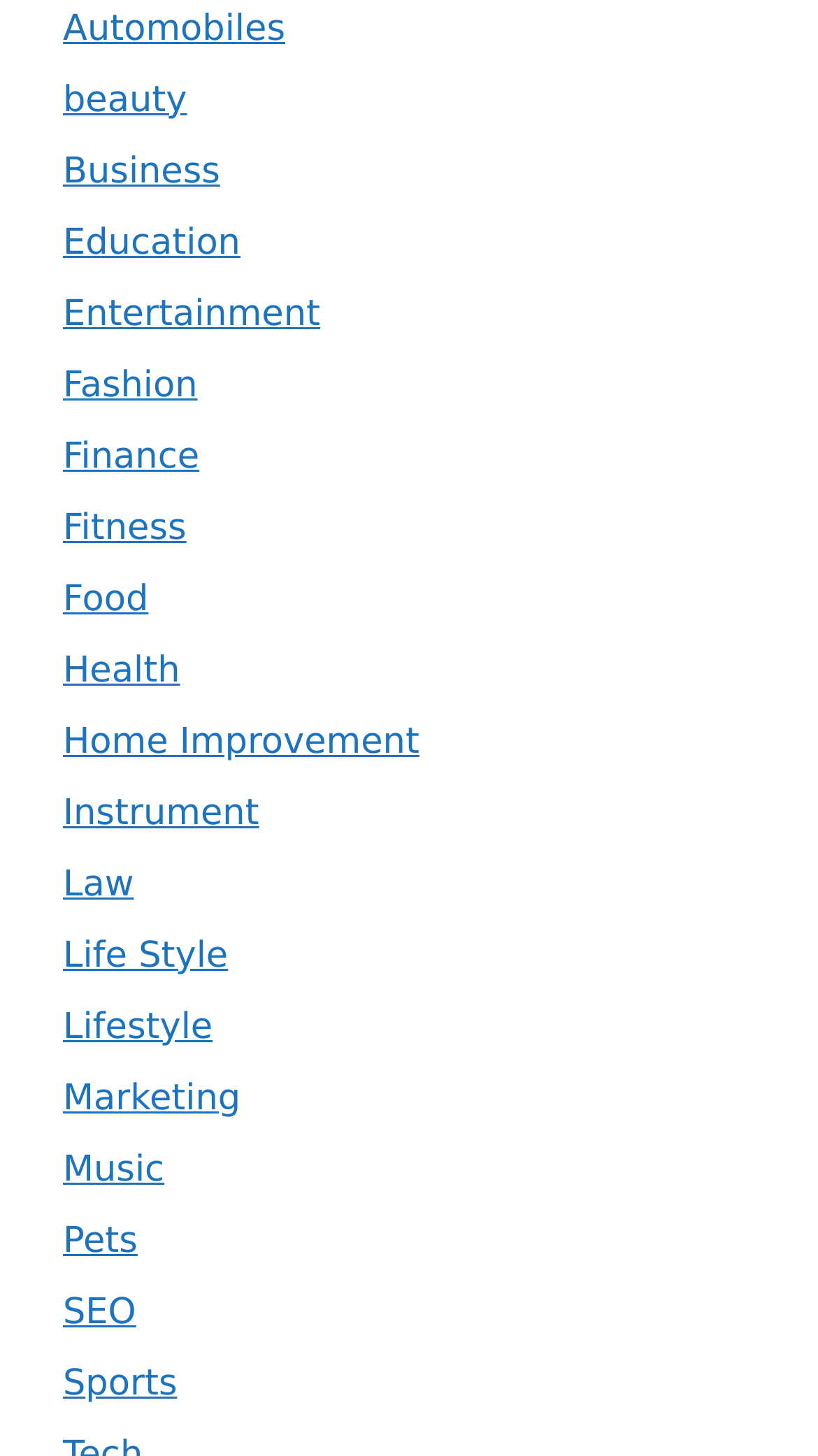Identify the bounding box of the UI element described as follows: "Life Style". Provide the coordinates as four float numbers in the range of 0 to 1 [left, top, right, bottom].

[0.077, 0.642, 0.279, 0.671]